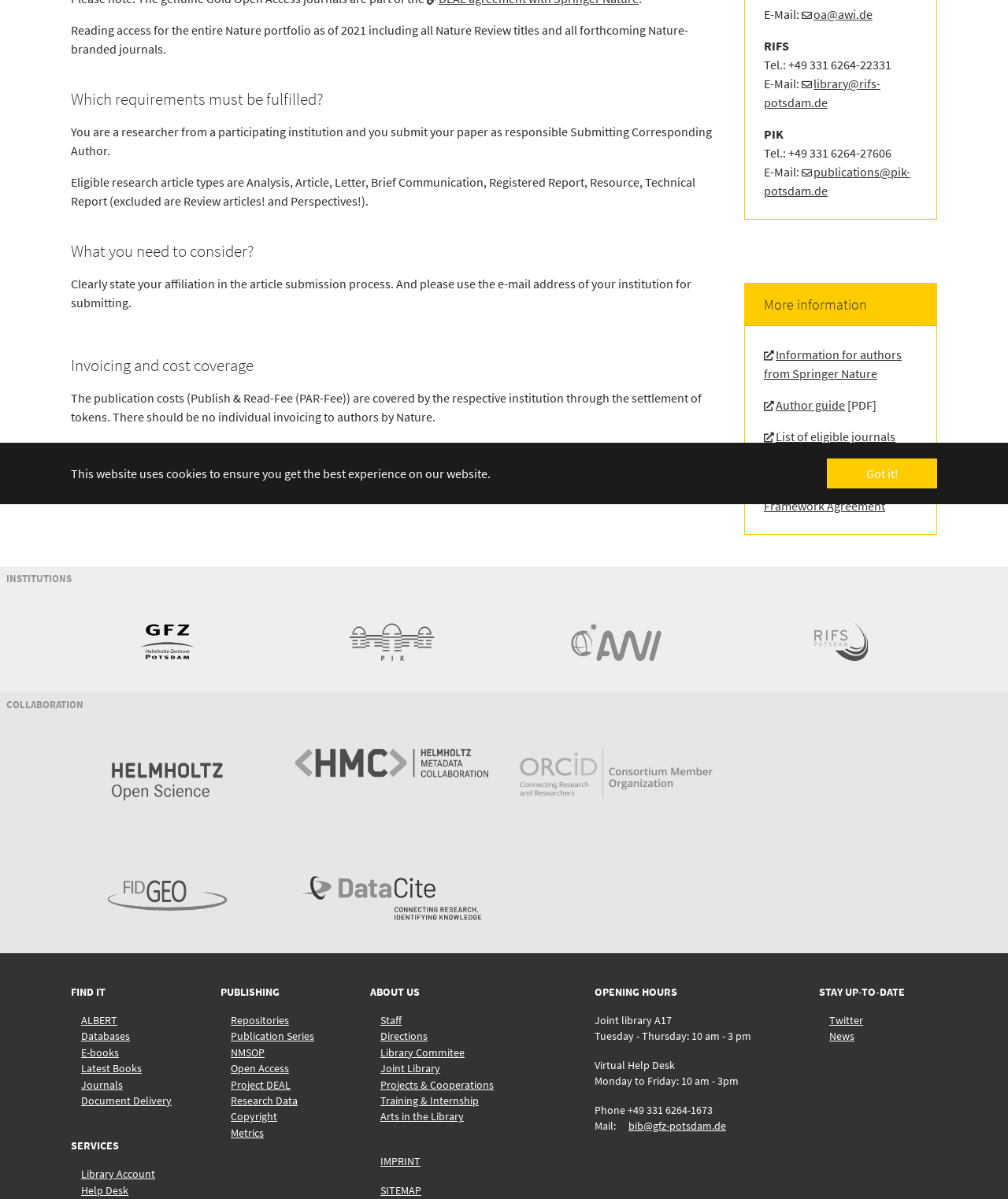Using the element description Training & Internship, predict the bounding box coordinates for the UI element. Provide the coordinates in (top-left x, top-left y, bottom-right x, bottom-right y) format with values ranging from 0 to 1.

[0.367, 0.913, 0.475, 0.924]